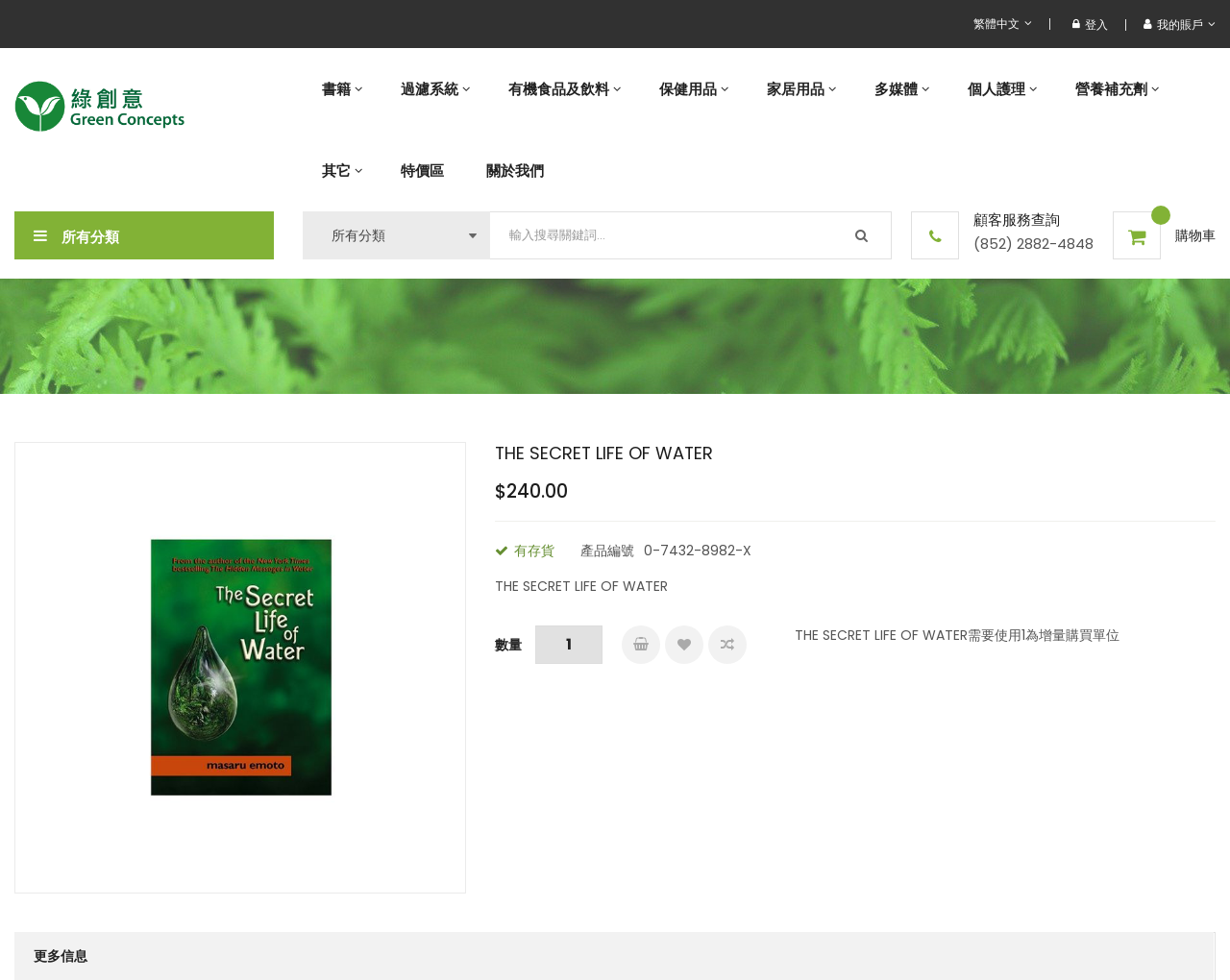Identify the bounding box coordinates of the area you need to click to perform the following instruction: "Search for products".

[0.398, 0.216, 0.725, 0.265]